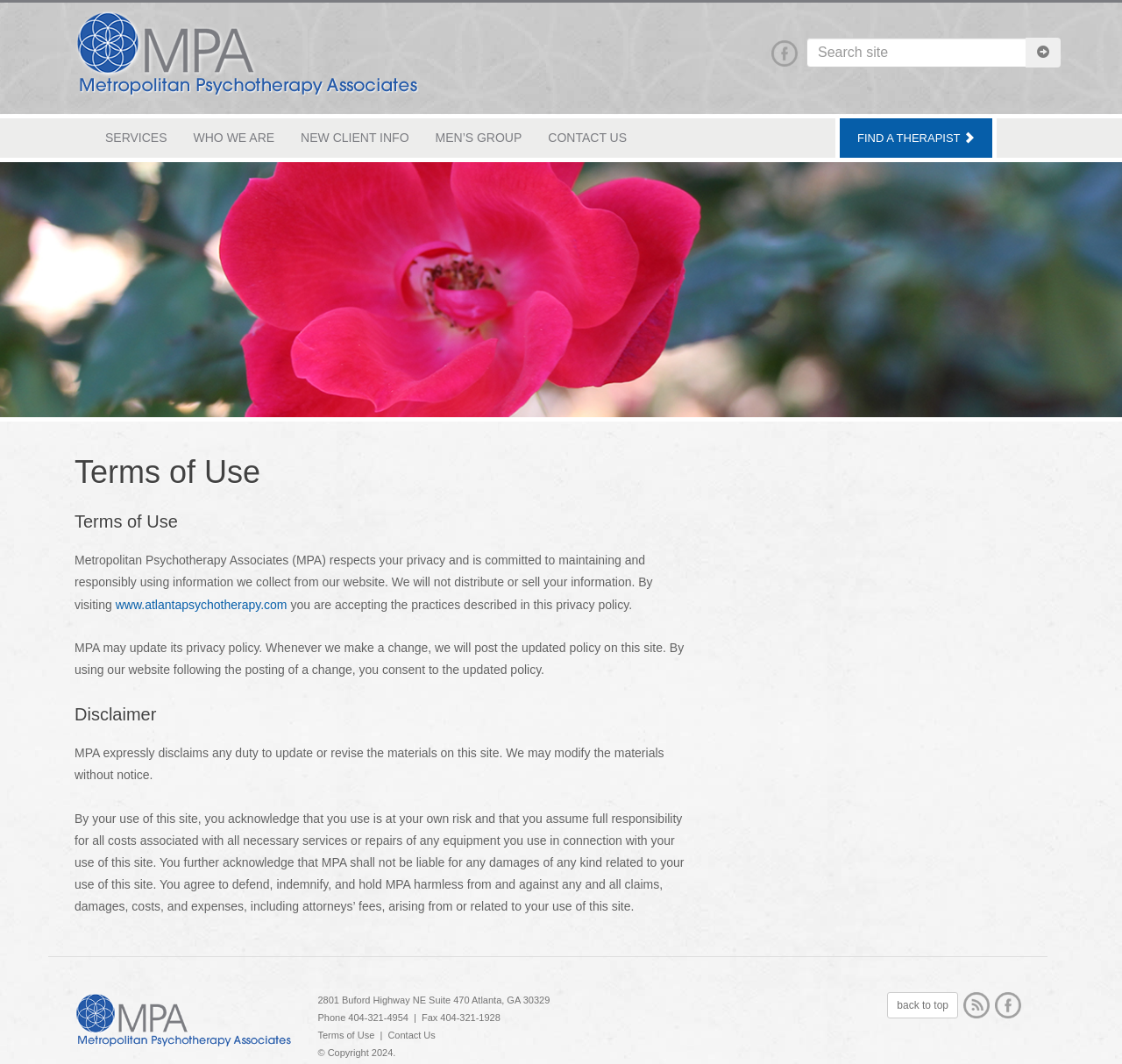What is the name of the organization?
Offer a detailed and full explanation in response to the question.

I found the answer by looking at the top-left corner of the webpage, where the organization's name is displayed as a link and an image.